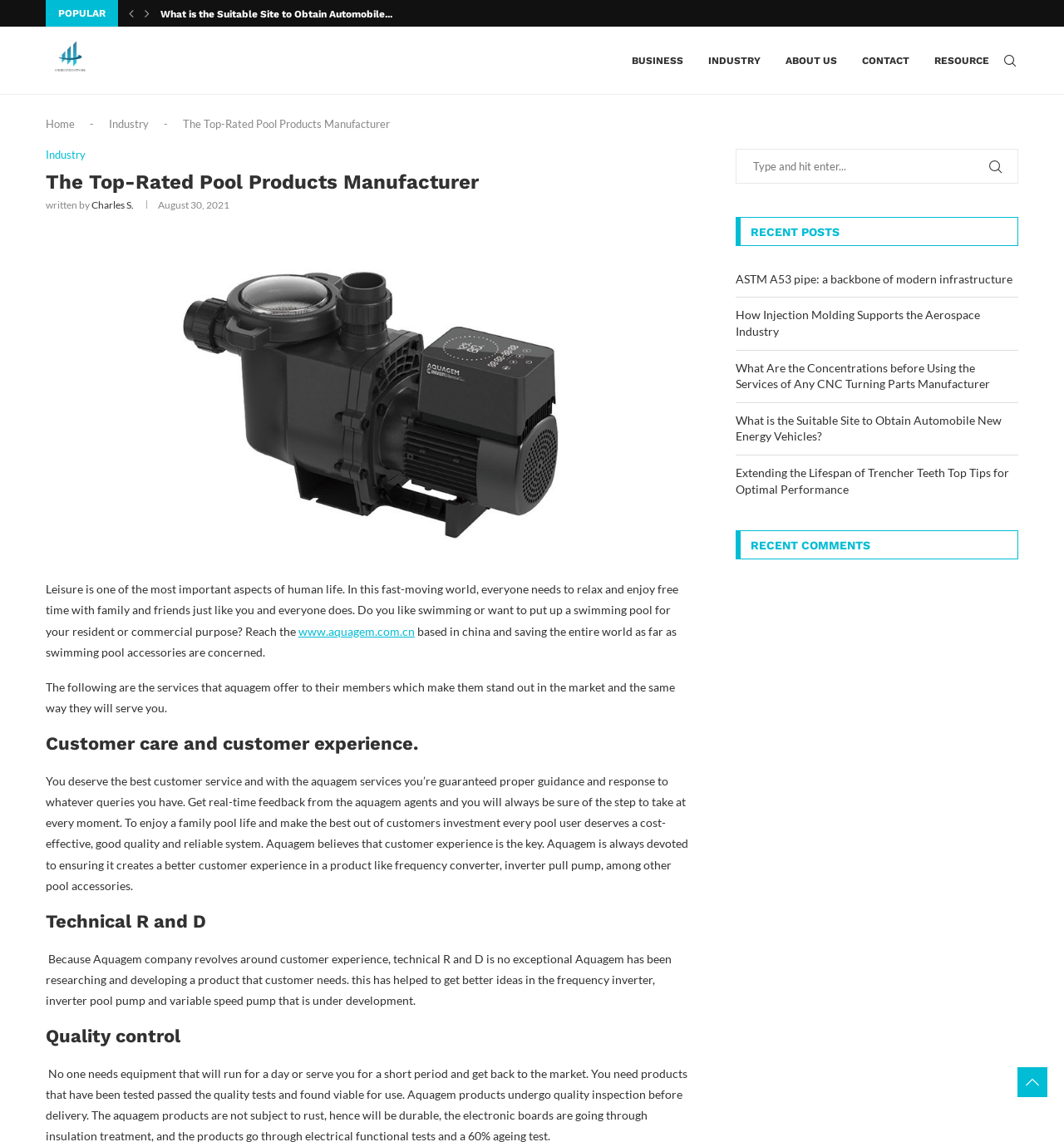What is the date of the article?
Answer with a single word or short phrase according to what you see in the image.

August 30, 2021